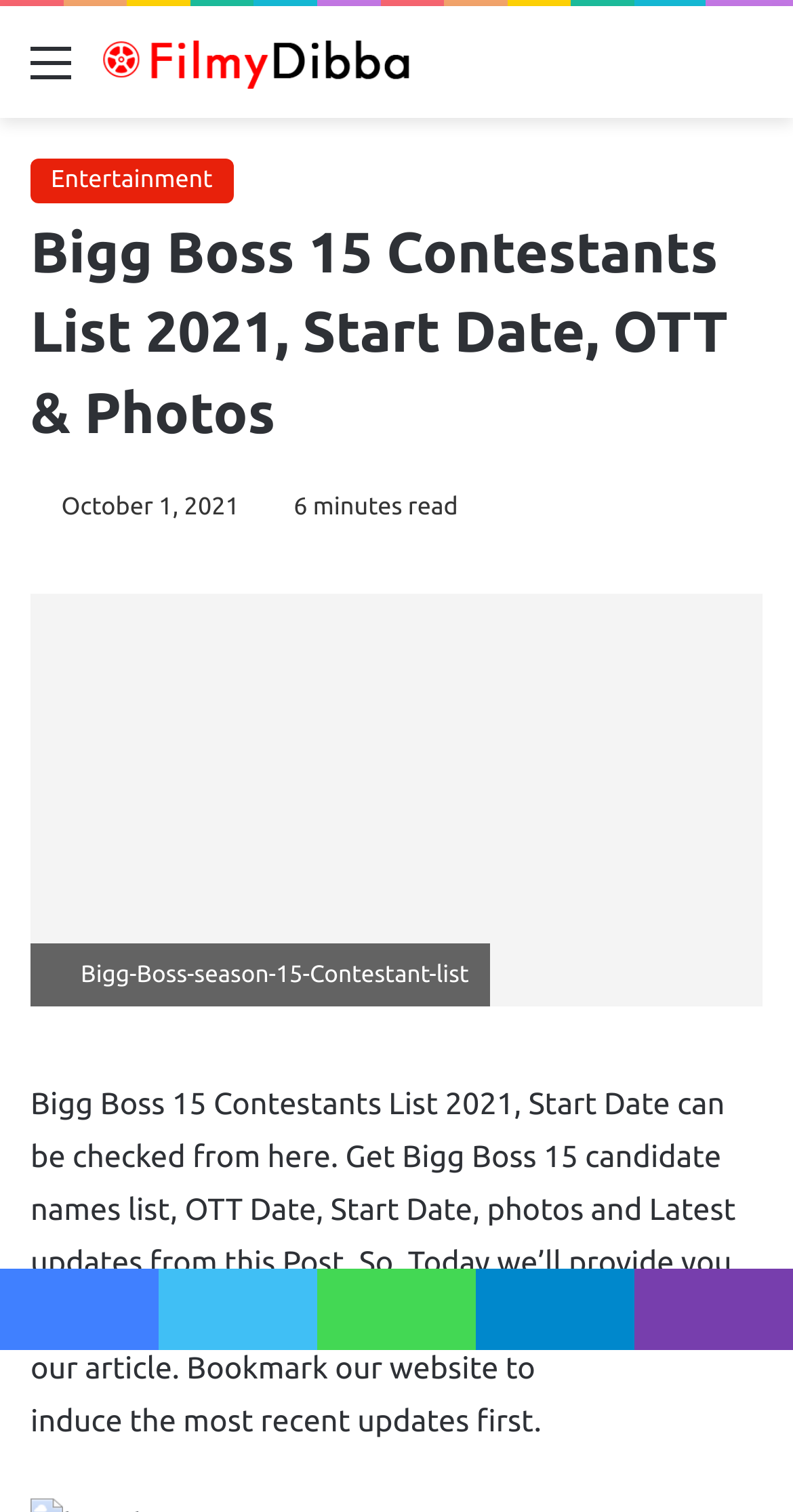Locate the bounding box coordinates of the region to be clicked to comply with the following instruction: "Click on the 'Menu' link". The coordinates must be four float numbers between 0 and 1, in the form [left, top, right, bottom].

[0.038, 0.021, 0.09, 0.081]